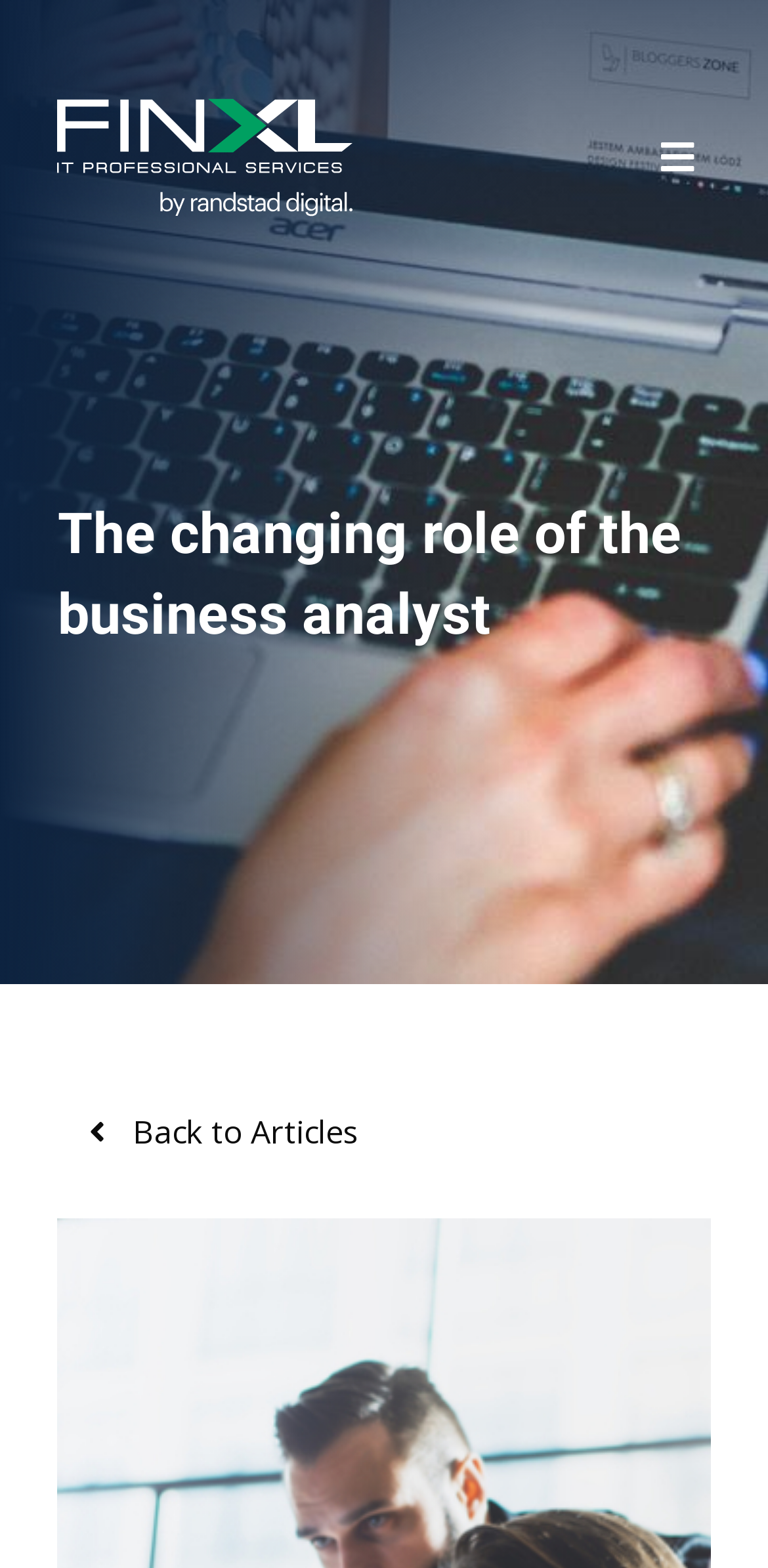Give a one-word or short phrase answer to the question: 
How many links are there in the top section?

2